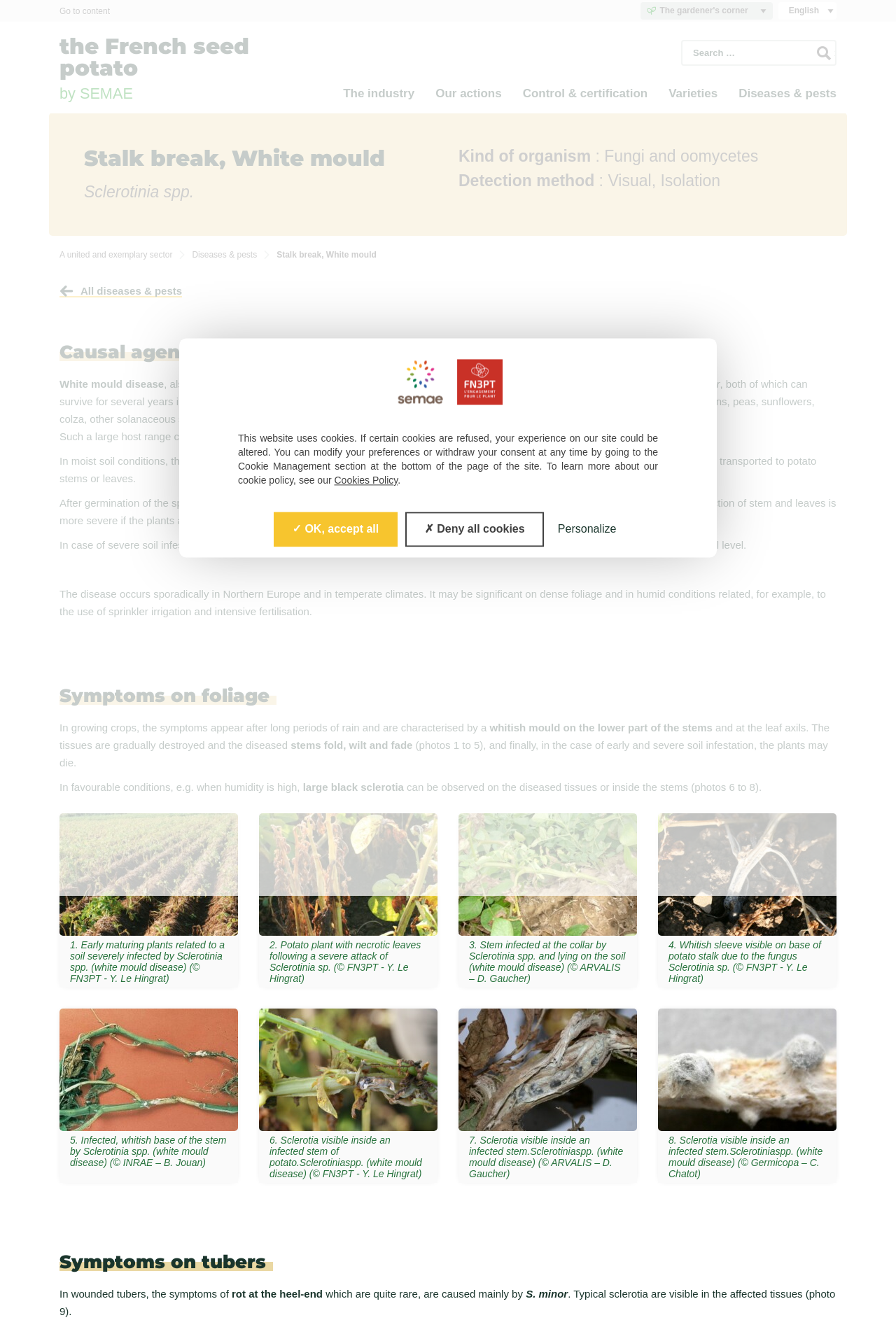Construct a thorough caption encompassing all aspects of the webpage.

This webpage is about Stalk break and White mould, a disease affecting potatoes, specifically the French seed potato. At the top, there is a cookies management panel with options to accept, deny, or personalize cookies. Below this, there is a navigation menu with links to the content, a search bar, and a menu item "The gardener's corner". 

The main content of the webpage is divided into sections. The first section is about the disease, with a heading "Stalk break, White mould" and a brief description of the disease. This is followed by sections on the causal agents and transmission, symptoms on foliage, and other related information. 

Throughout the webpage, there are links to other related pages, such as "The industry", "Our actions", "Control & certification", "Varieties", and "Diseases & pests". There are also images of the disease symptoms on potato foliage, with captions describing the images. 

At the bottom of the webpage, there is a navigation menu with links to other pages, including "A united and exemplary sector", "Diseases & pests", and "All diseases & pests".